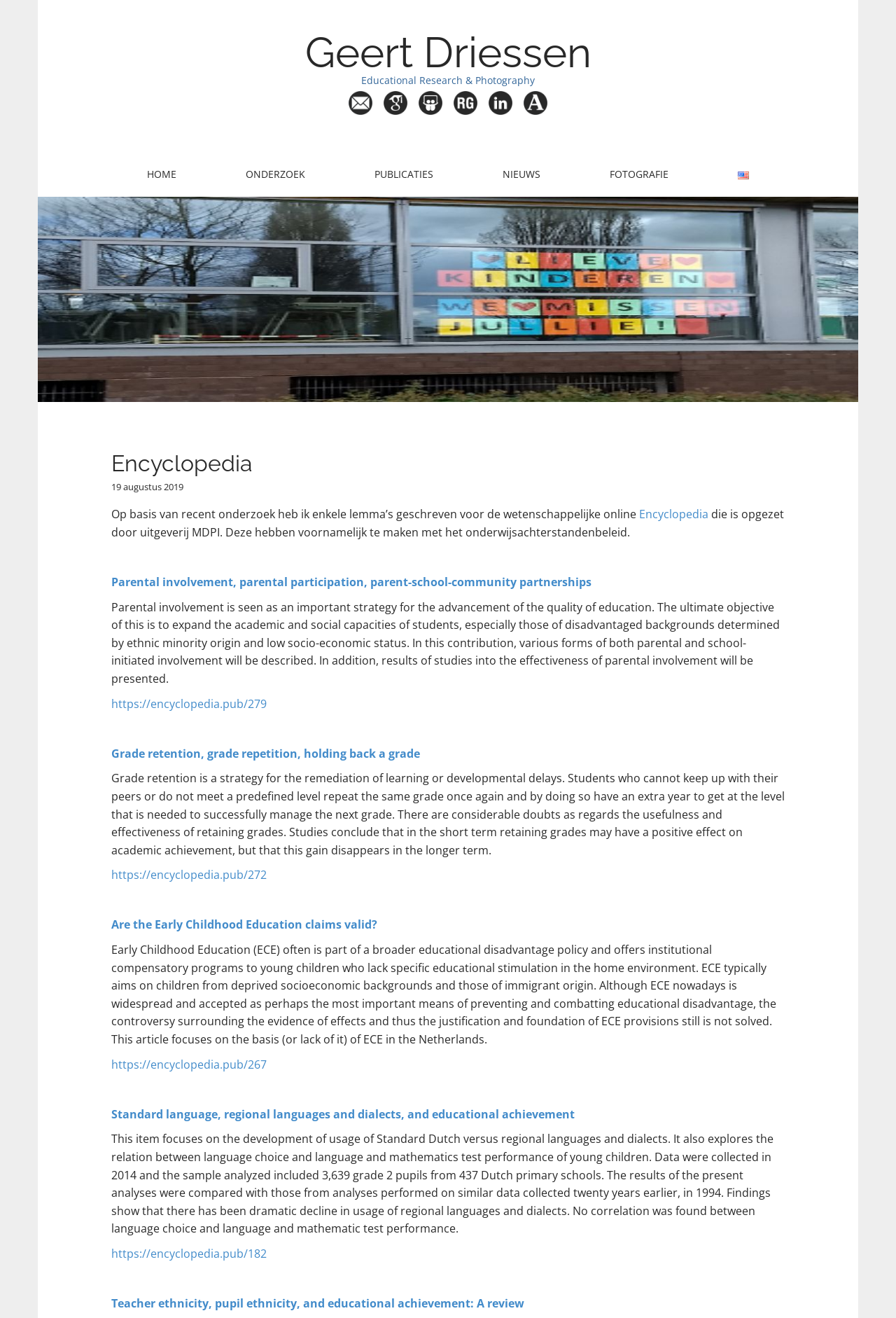Could you provide the bounding box coordinates for the portion of the screen to click to complete this instruction: "Click on the 'English' link"?

[0.785, 0.124, 0.875, 0.141]